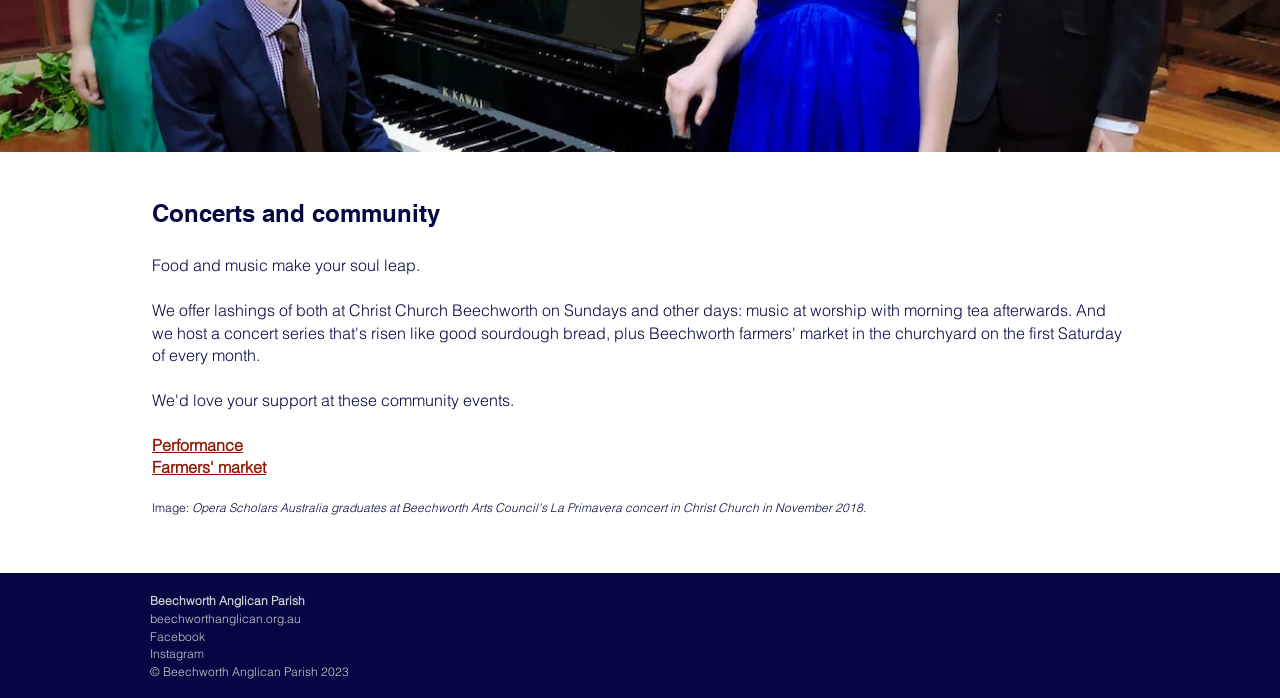Based on the element description "Instagram", predict the bounding box coordinates of the UI element.

[0.117, 0.926, 0.159, 0.948]